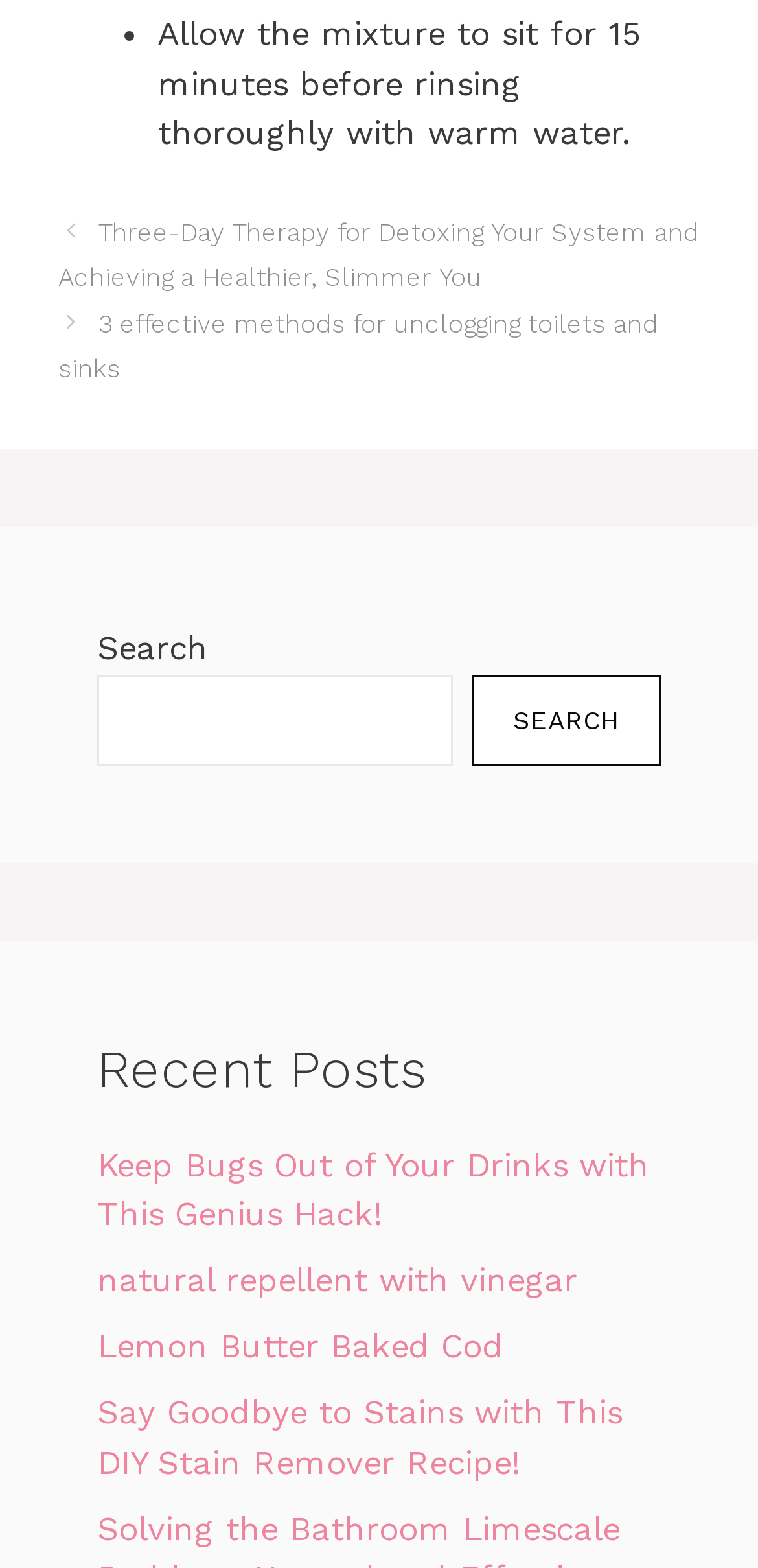Identify and provide the bounding box coordinates of the UI element described: "parent_node: SEARCH name="s"". The coordinates should be formatted as [left, top, right, bottom], with each number being a float between 0 and 1.

[0.128, 0.43, 0.597, 0.489]